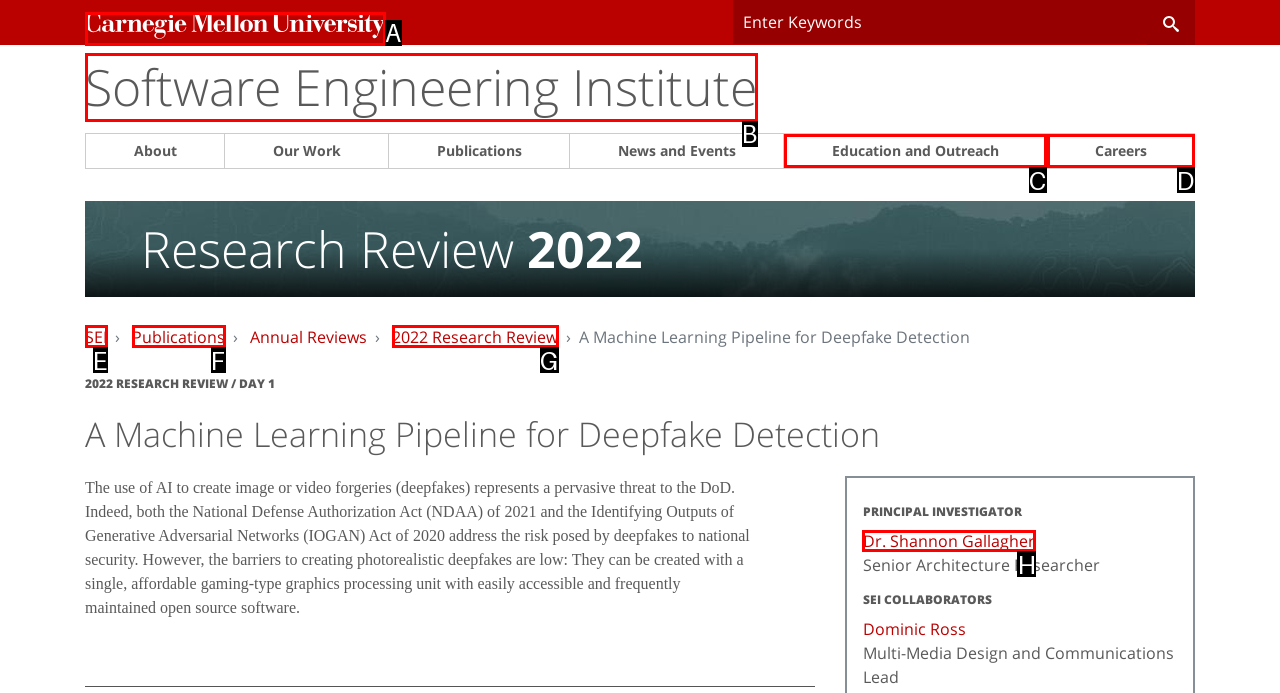For the given instruction: Check the profile of Dr. Shannon Gallagher, determine which boxed UI element should be clicked. Answer with the letter of the corresponding option directly.

H